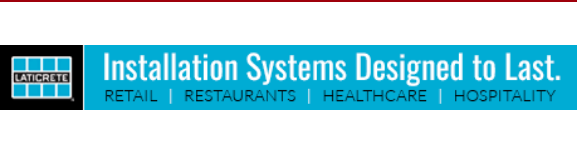Offer a detailed narrative of what is shown in the image.

The image displays a prominent banner for LATICRETE, a company specializing in durable installation systems tailored for various sectors including retail, restaurants, healthcare, and hospitality. The text emphasizes their commitment to quality with the phrase "Installation Systems Designed to Last." The vibrant blue background contrasts with the black logo, creating a visually appealing layout that highlights the brand's professional focus on long-lasting solutions for diverse applications.